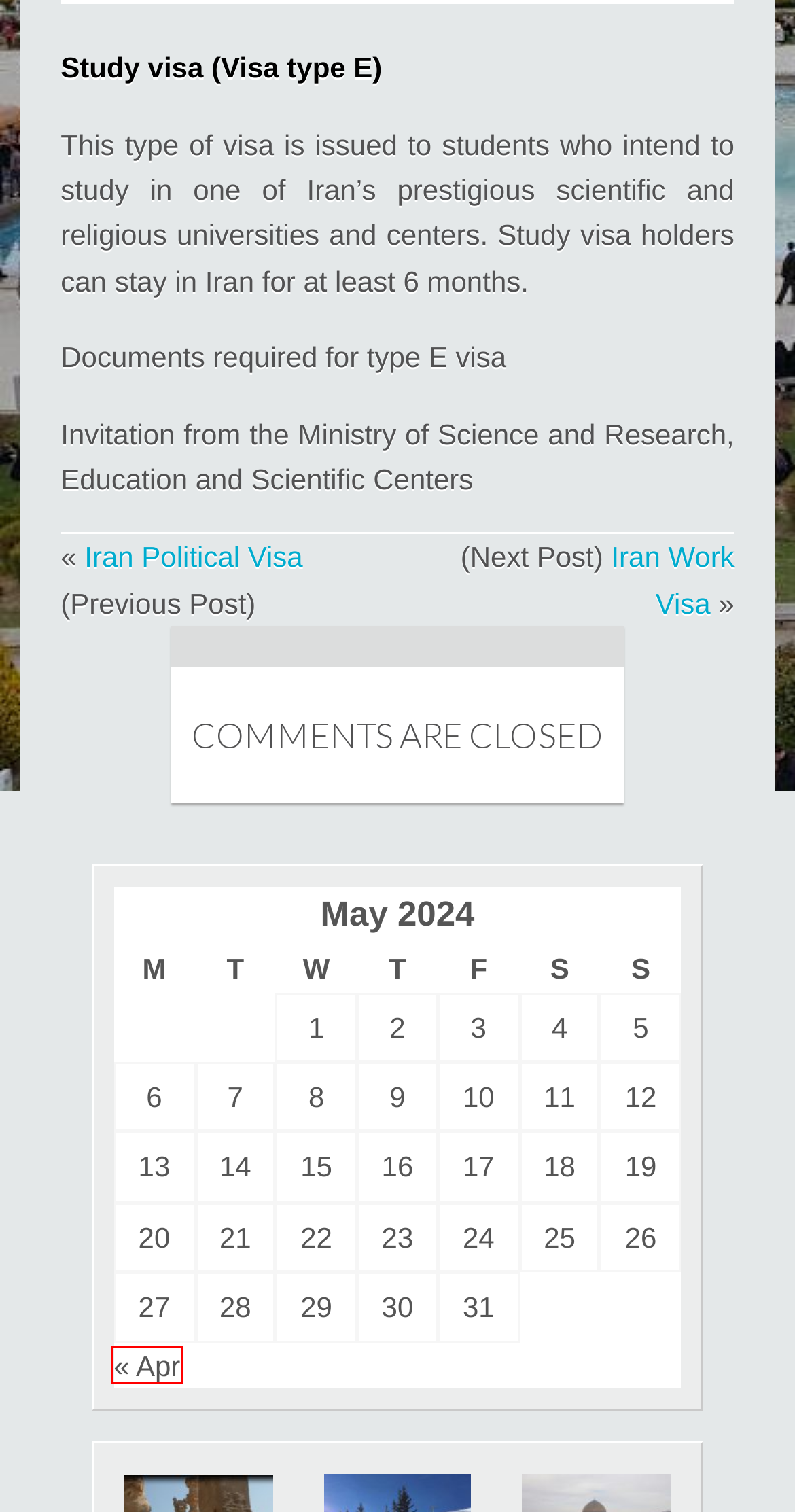You have a screenshot of a webpage with a red bounding box around an element. Identify the webpage description that best fits the new page that appears after clicking the selected element in the red bounding box. Here are the candidates:
A. Iran Political Visa – Visit2Iran.Com
B. Iran Work Visa – Visit2Iran.Com
C. Blog Tool, Publishing Platform, and CMS – WordPress.org
D. Travel - The best Tour and Travel WordPress Theme
E. Dizin Iran Skii resort – Visit2Iran.Com
F. iran visa – Visit2Iran.Com
G. study in iran – Visit2Iran.Com
H. April 2023 – Visit2Iran.Com

H